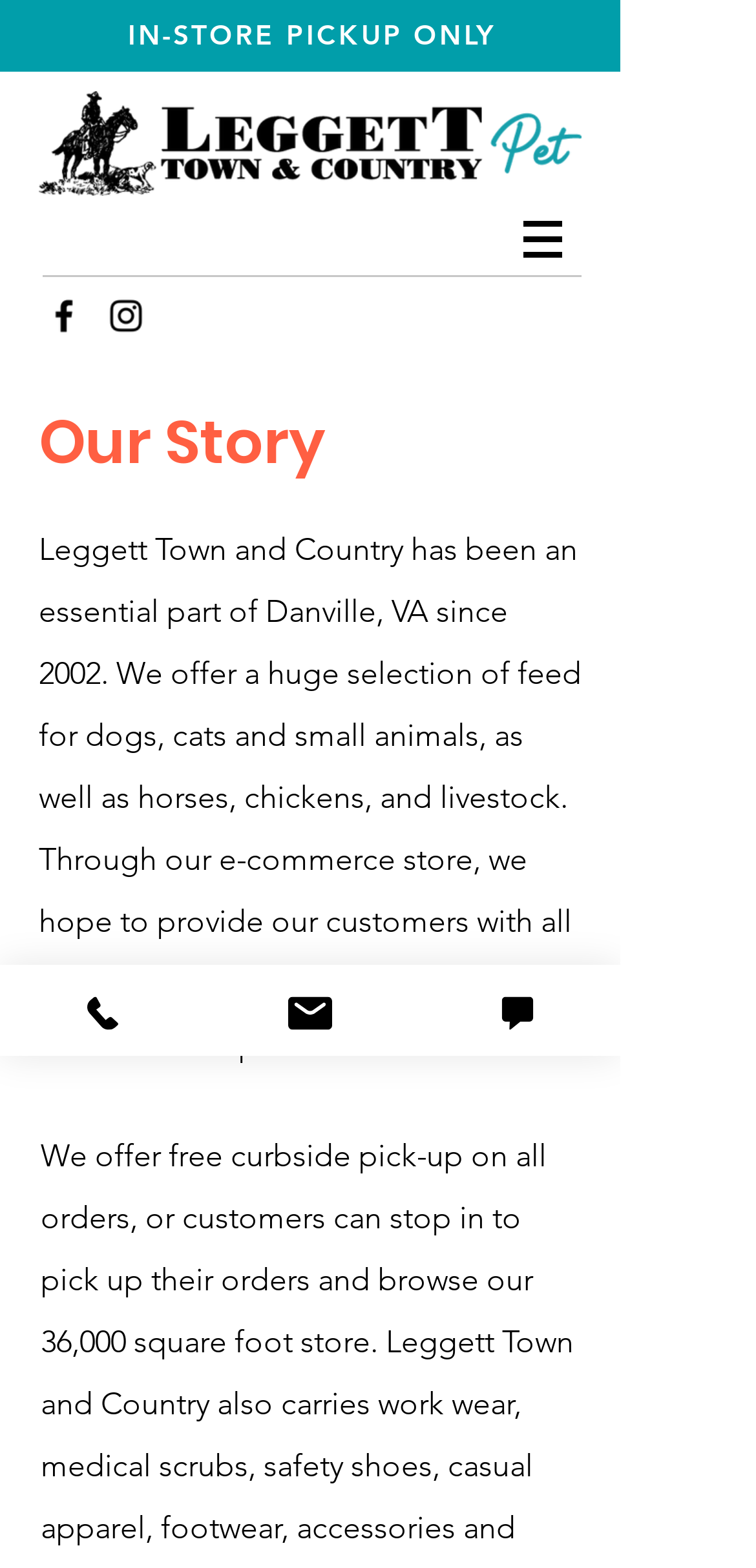Give an extensive and precise description of the webpage.

The webpage is about Leggett Town and Country Pet, a store that offers a wide range of feed and supplies for pets and farm animals. At the top left corner, there is a logo of Leggett Pet, which is an image of a pet. Next to the logo, there is a link to "IN-STORE PICKUP" and a static text "ONLY". 

On the top right corner, there is a navigation menu labeled "Site" with a dropdown button. Below the navigation menu, there is a social bar with two links to social media platforms. 

The main content of the webpage is divided into two sections. The first section is a heading "Our Story" followed by a paragraph of text that describes the history and services of Leggett Town and Country Pet. The text explains that the store has been in operation since 2002 and offers a huge selection of feed and supplies for pets and farm animals.

At the bottom of the webpage, there are three links: "Phone", "Email", and "Chat". Each link has an associated image. The "Phone" link is located at the bottom left corner, the "Email" link is in the middle, and the "Chat" link is at the bottom right corner.